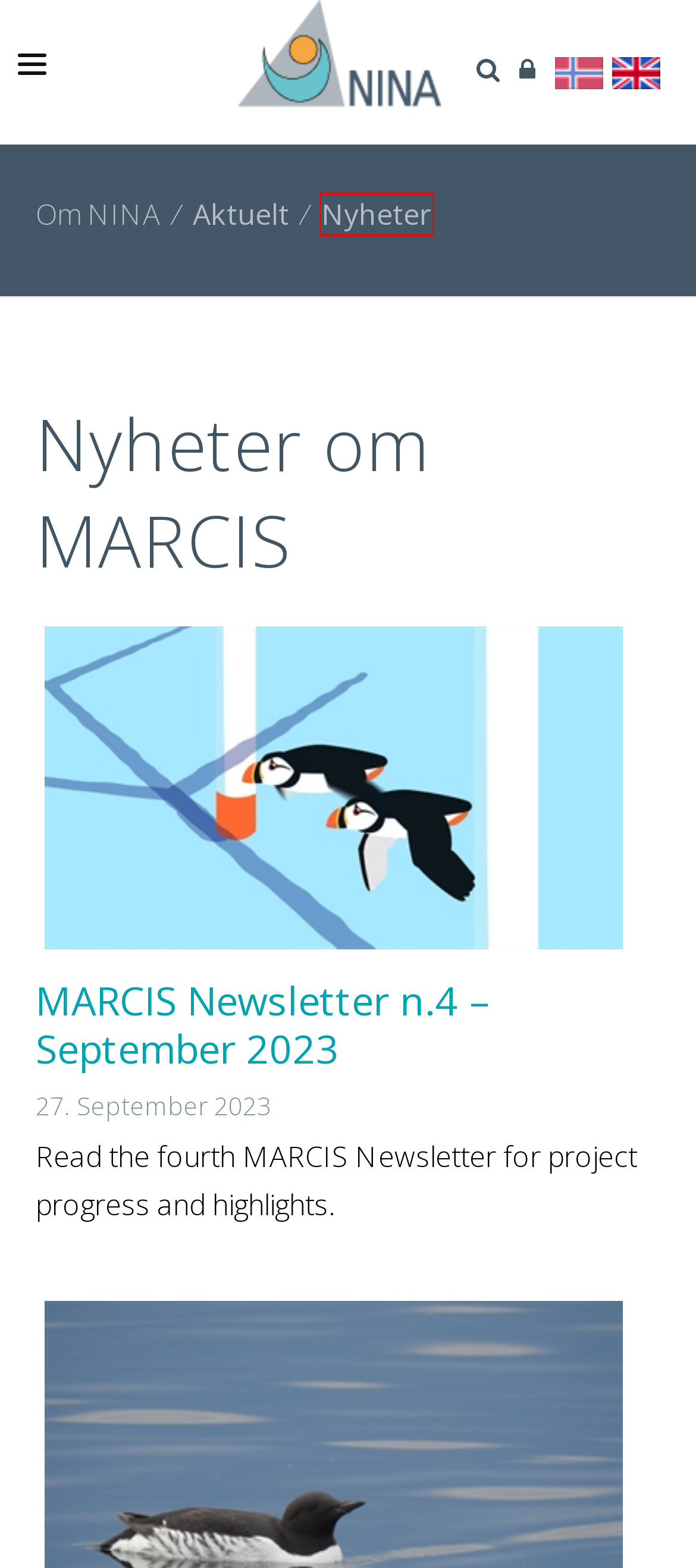Given a screenshot of a webpage with a red bounding box, please pick the webpage description that best fits the new webpage after clicking the element inside the bounding box. Here are the candidates:
A. Norwegian Institute for Nature Research - MARCIS
B. Nyheter
C. Norwegian Institute for Nature Research - Rovdyr
D. Aktuelt
E. MARCIS - Norsk institutt for naturforskning
F. Home
G. Norwegian Institute for Nature Research - PAREUS
H. MARCIS Newsletter n.4 – September 2023

B